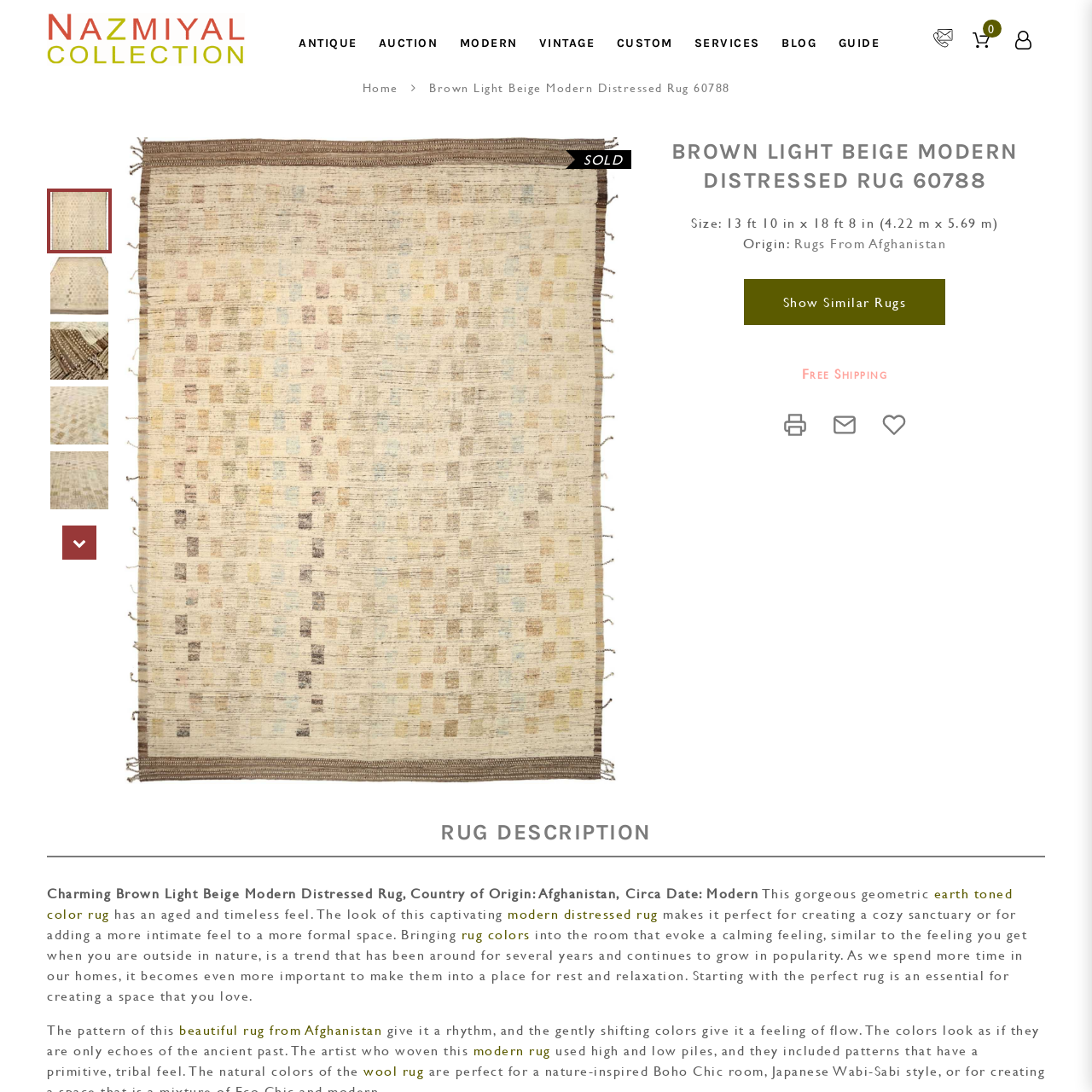What is the style of the rug's design?  
Observe the image highlighted by the red bounding box and supply a detailed response derived from the visual information in the image.

The caption describes the rug as having modern design sensibilities, which suggests that the style of the rug's design is modern.